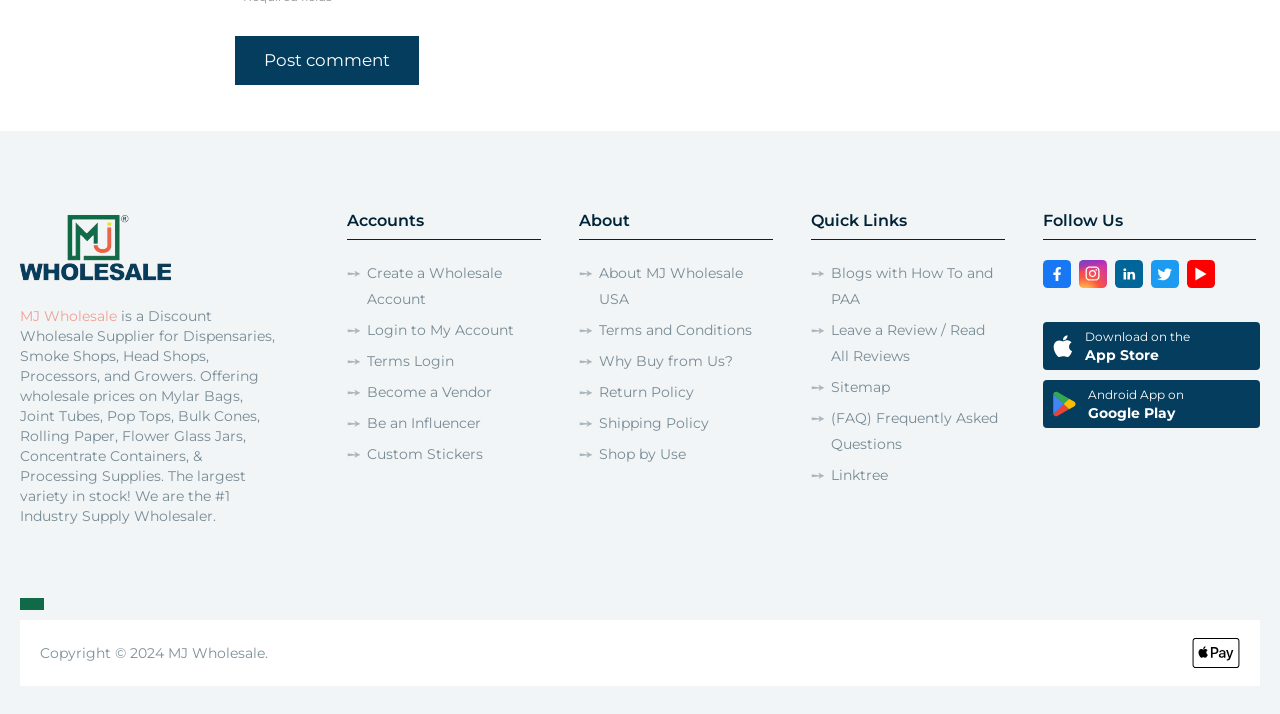What social media platforms can MJ Wholesale be found on?
Please utilize the information in the image to give a detailed response to the question.

The links 'Find us on Facebook', 'Find us on Instagram', 'Find us on LinkedIn', 'Find us on Twitter', and 'Find us on YouTube' are located under the 'Follow Us' heading, indicating that MJ Wholesale can be found on these social media platforms.